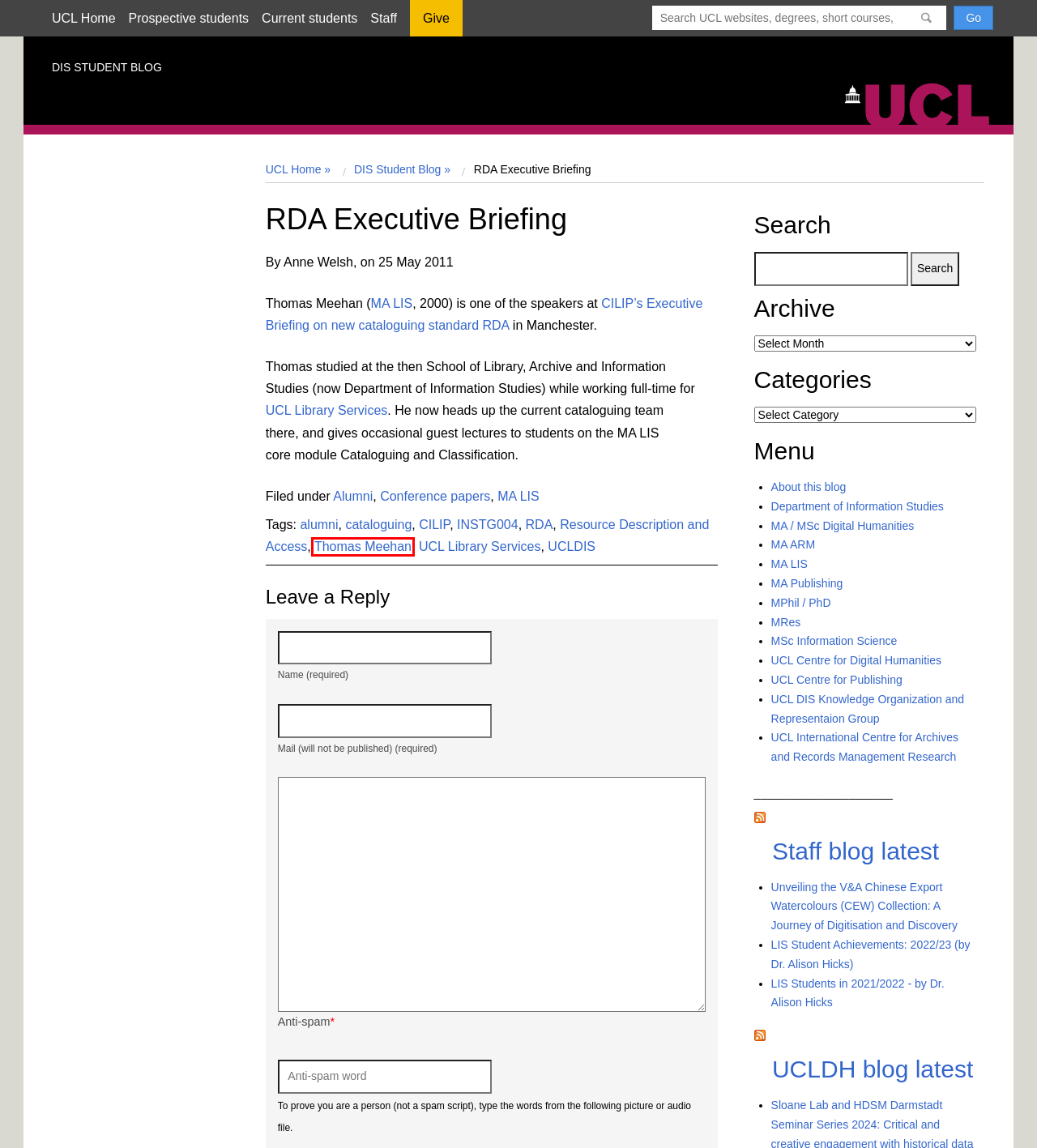Inspect the screenshot of a webpage with a red rectangle bounding box. Identify the webpage description that best corresponds to the new webpage after clicking the element inside the bounding box. Here are the candidates:
A. DIS Staff Blog
B. INSTG004 |  UCL DIS Student Blog
C. cataloguing |  UCL DIS Student Blog
D. MA LIS |  UCL DIS Student Blog
E. Thomas Meehan |  UCL DIS Student Blog
F. Conference papers |  UCL DIS Student Blog
G. UCL DIS Staff Blog
H. Resource Description and Access |  UCL DIS Student Blog

E